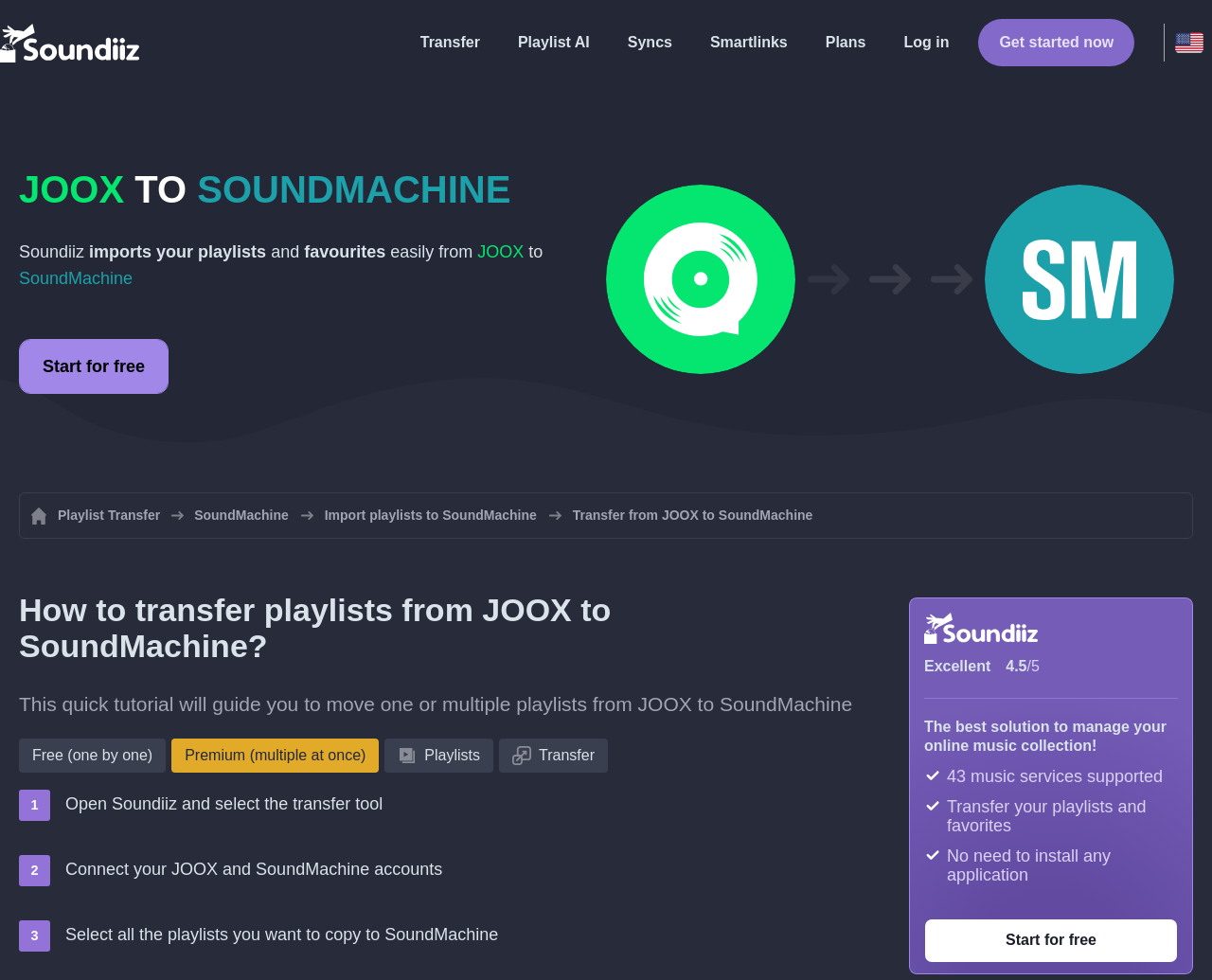Determine the primary headline of the webpage.

JOOX TO SOUNDMACHINE